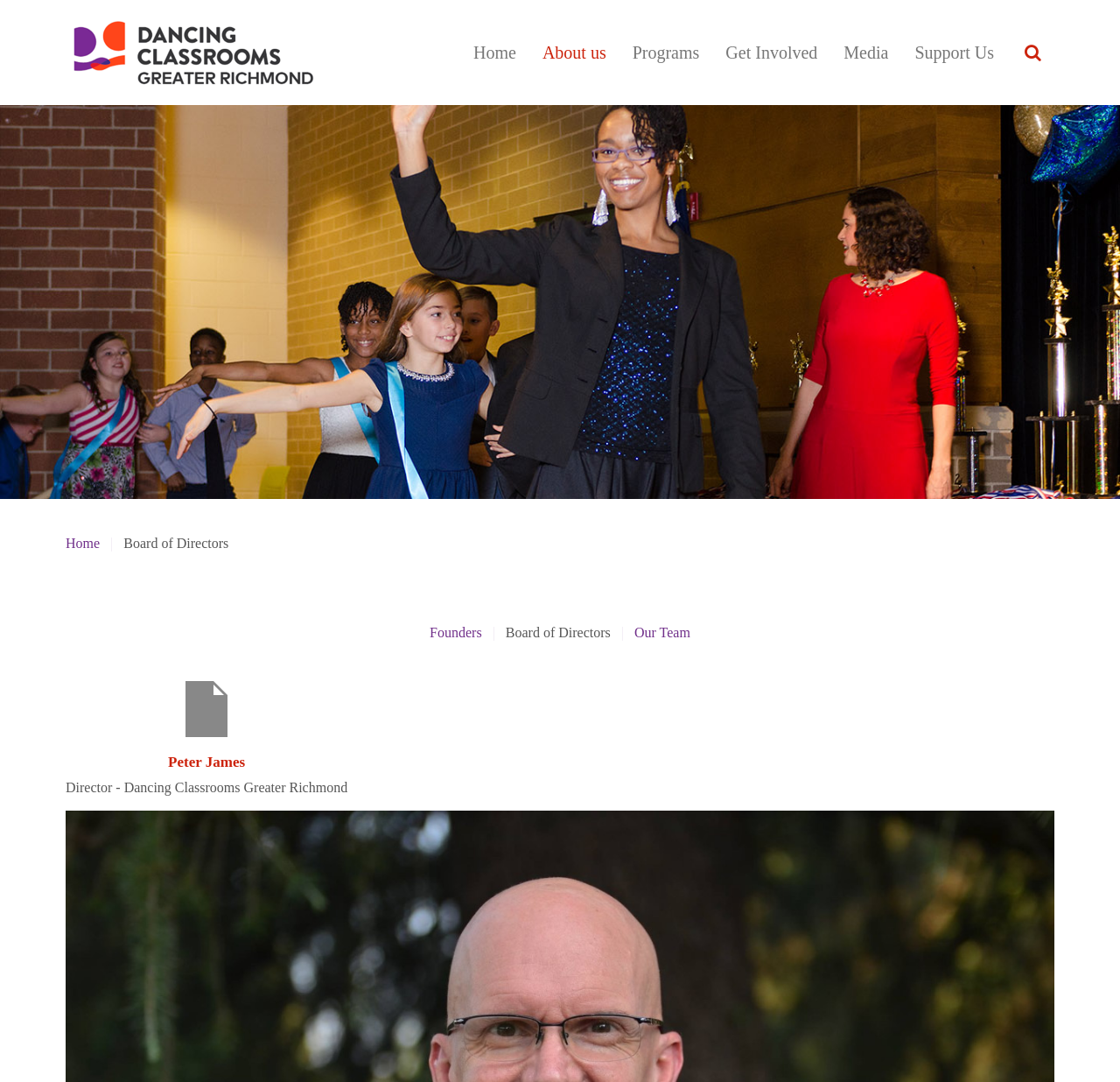Provide the bounding box coordinates of the UI element this sentence describes: "New Experimental Drawing".

None